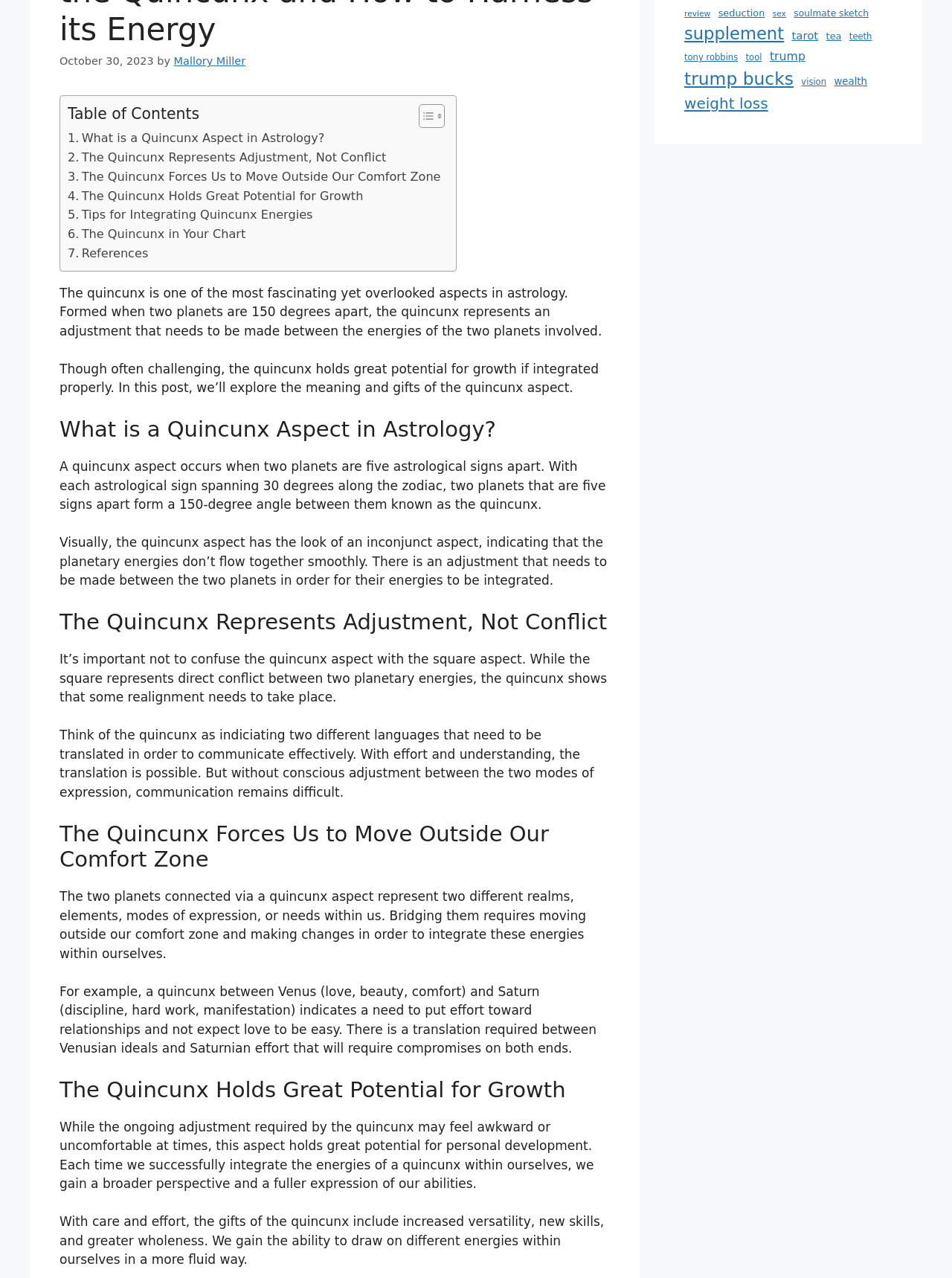Extract the bounding box for the UI element that matches this description: "The Quincunx in Your Chart".

[0.071, 0.176, 0.258, 0.191]